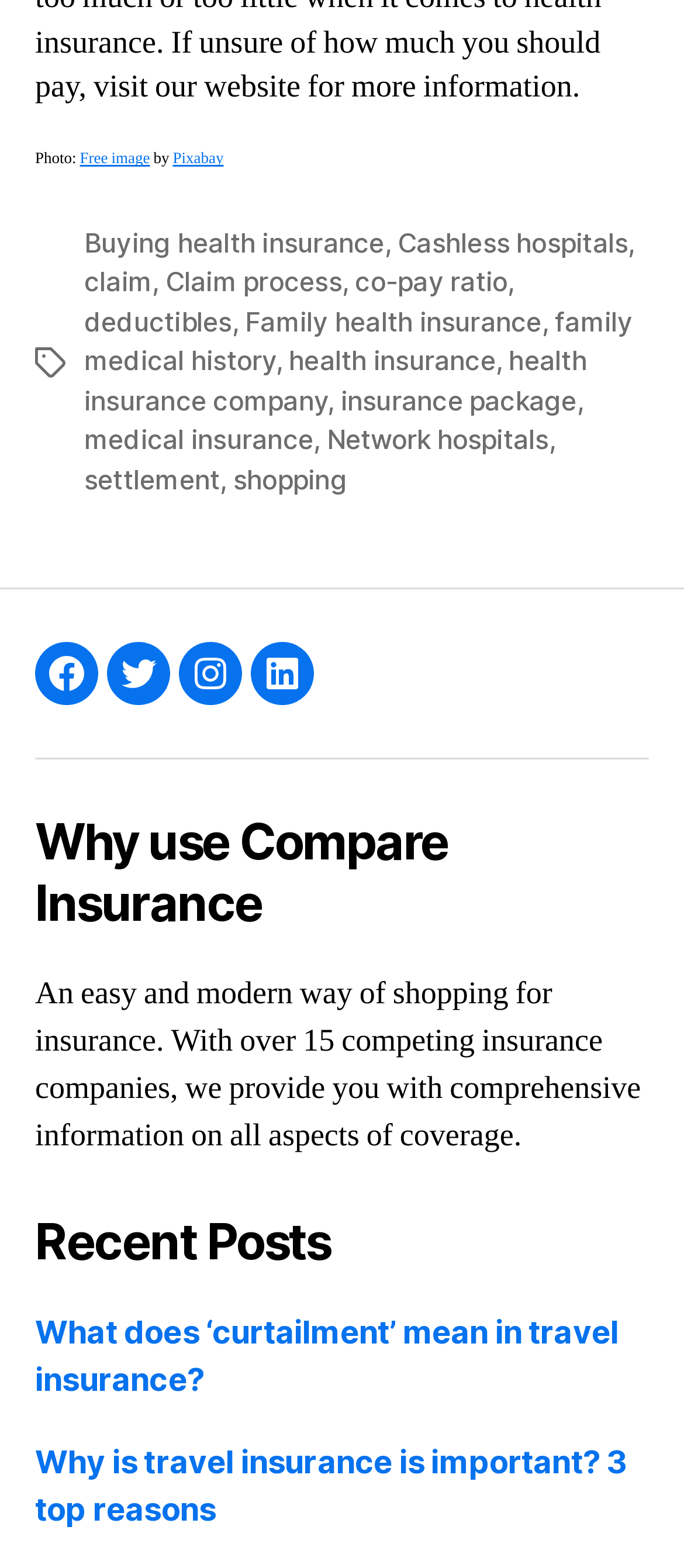How many competing insurance companies are mentioned?
From the screenshot, provide a brief answer in one word or phrase.

15